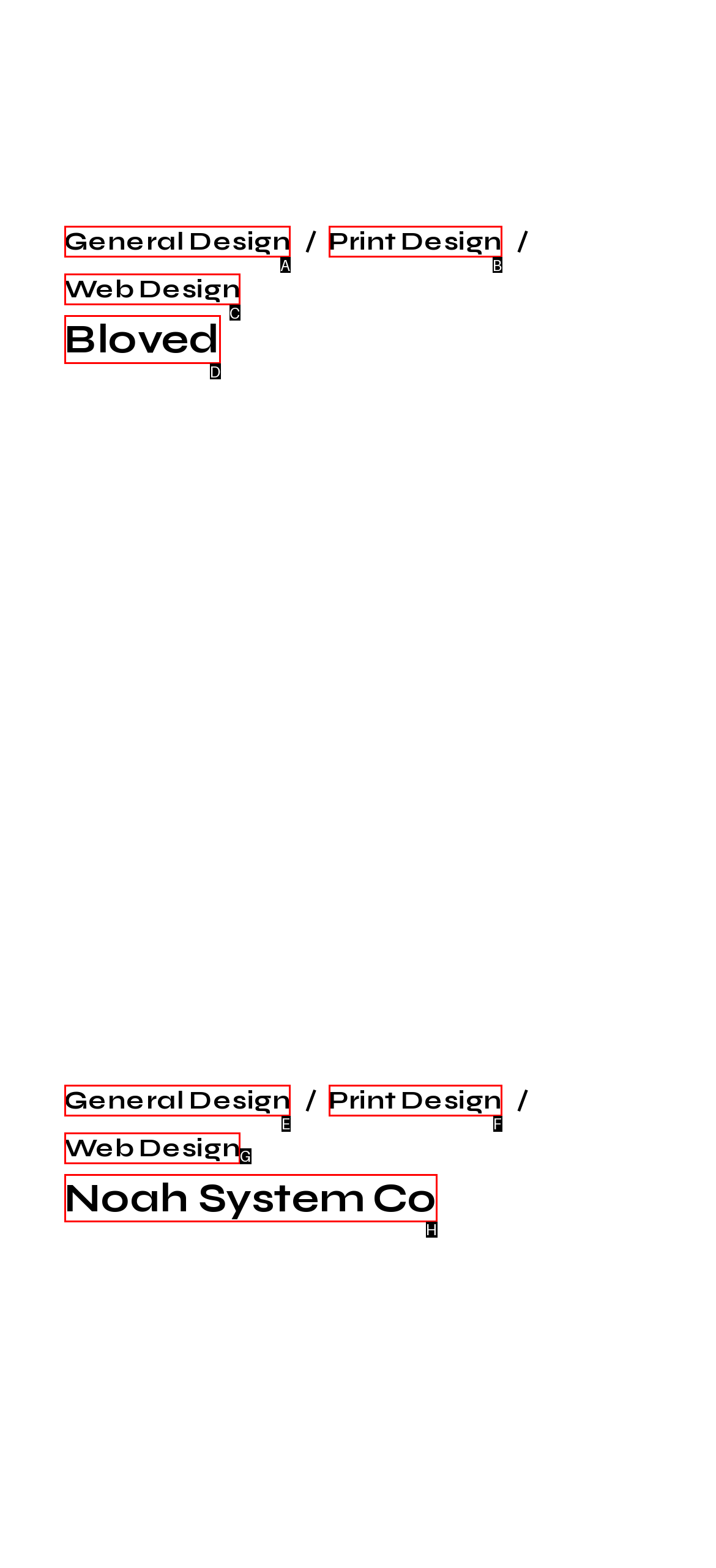Which HTML element should be clicked to fulfill the following task: visit Bloved?
Reply with the letter of the appropriate option from the choices given.

D